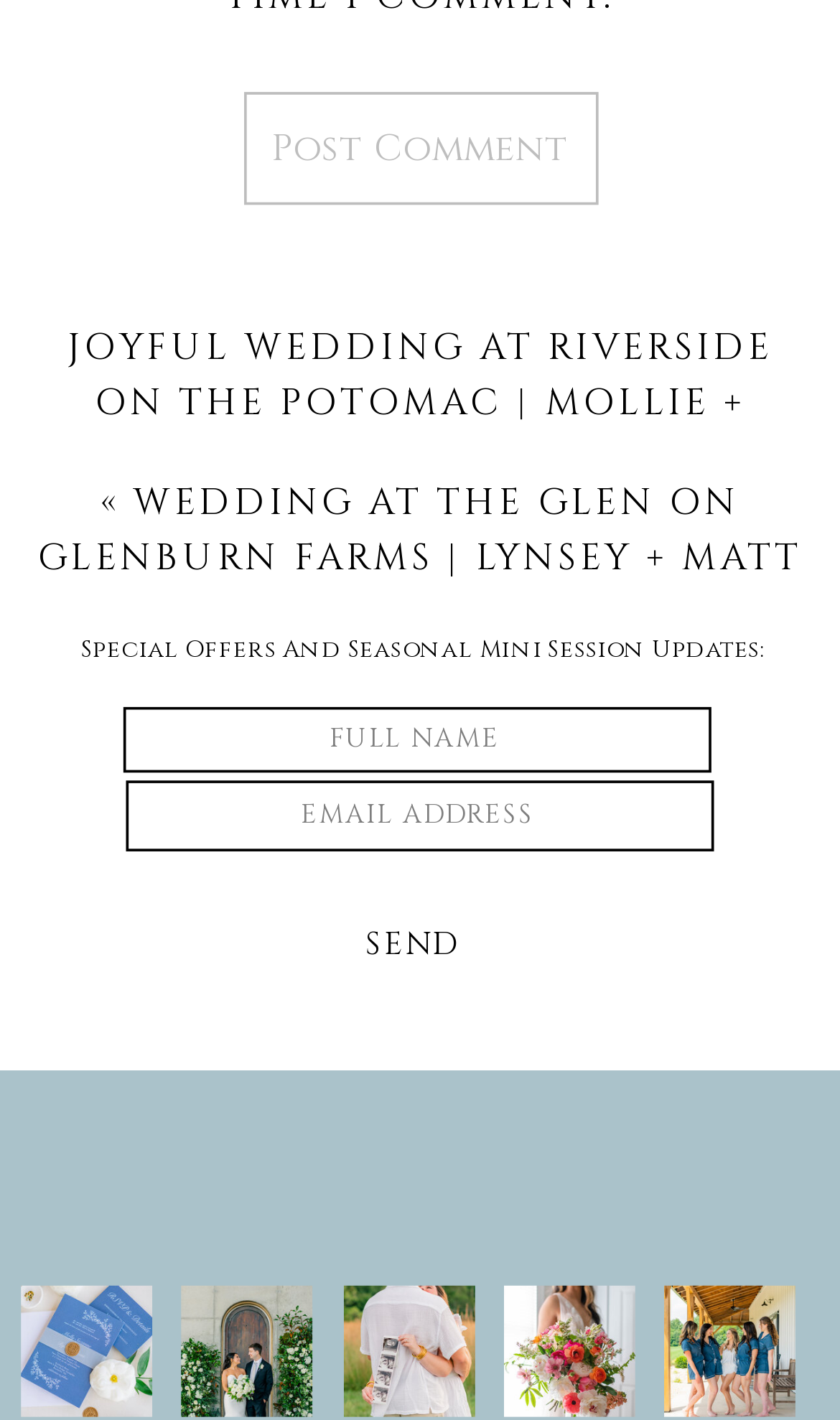Locate the bounding box coordinates of the segment that needs to be clicked to meet this instruction: "Click the 'Post Comment' button".

[0.289, 0.064, 0.711, 0.144]